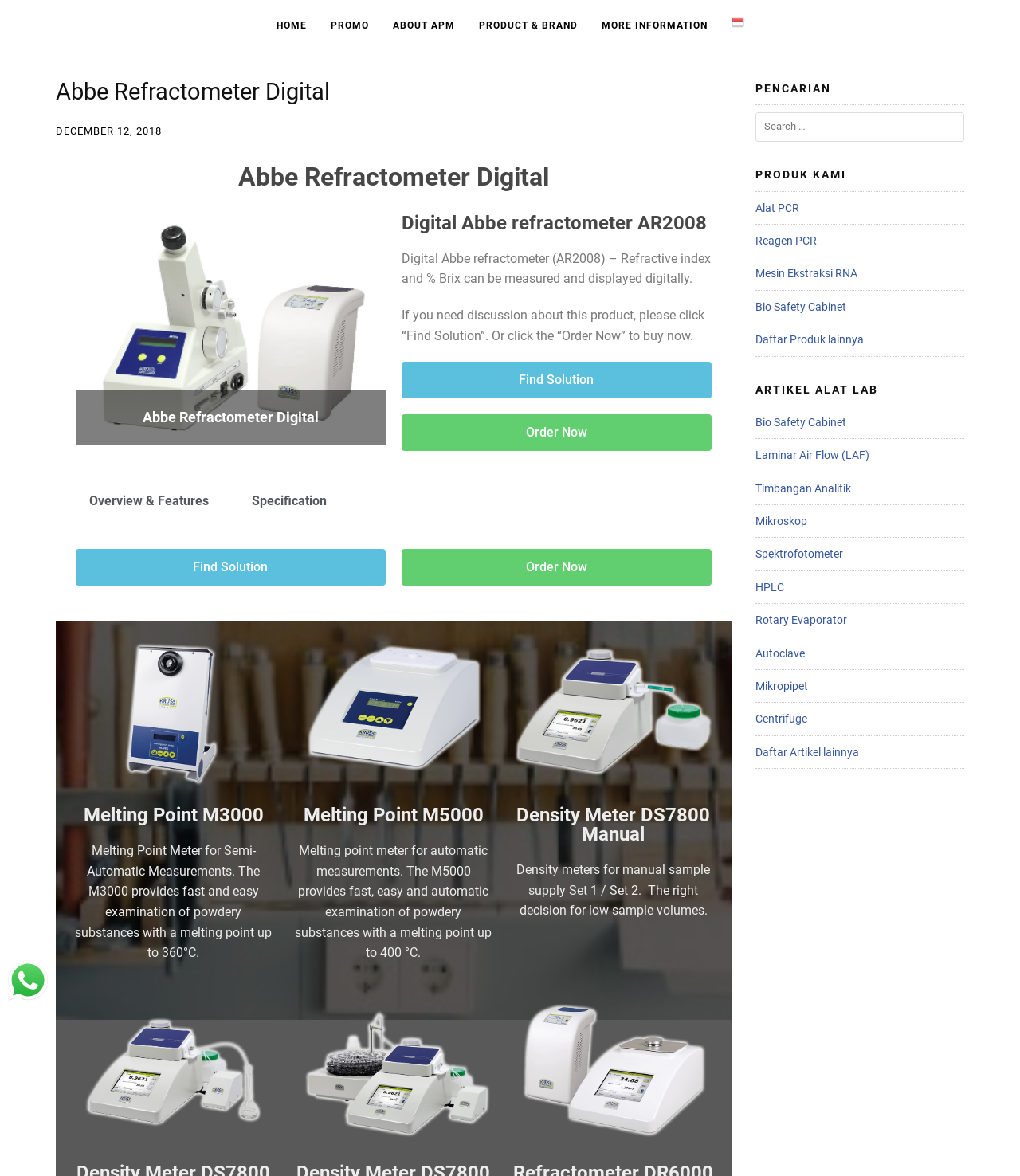Locate the bounding box coordinates of the clickable part needed for the task: "Chat with us on WhatsApp".

[0.008, 0.845, 0.047, 0.858]